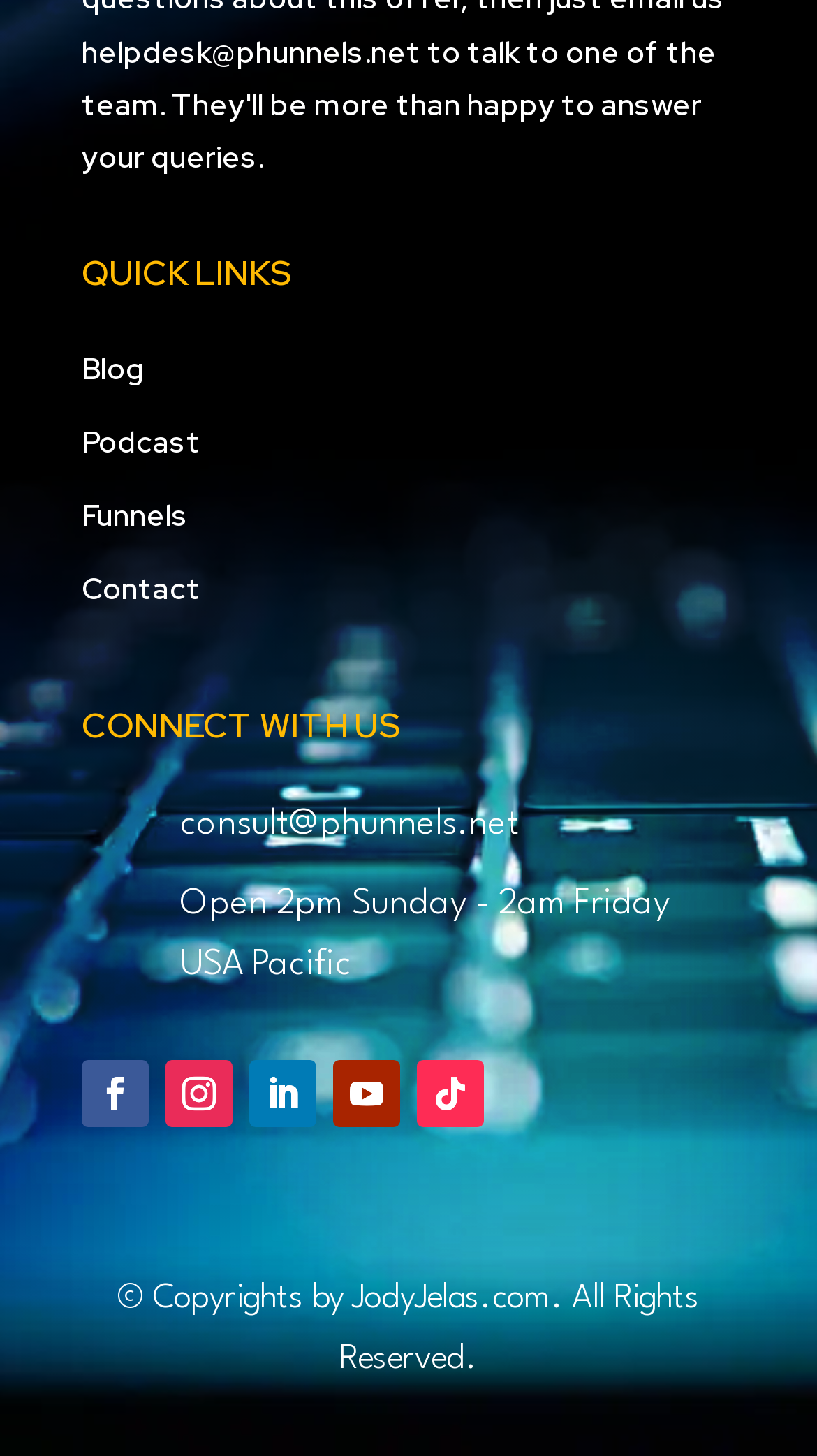Please give the bounding box coordinates of the area that should be clicked to fulfill the following instruction: "Contact us via email". The coordinates should be in the format of four float numbers from 0 to 1, i.e., [left, top, right, bottom].

[0.221, 0.554, 0.636, 0.578]